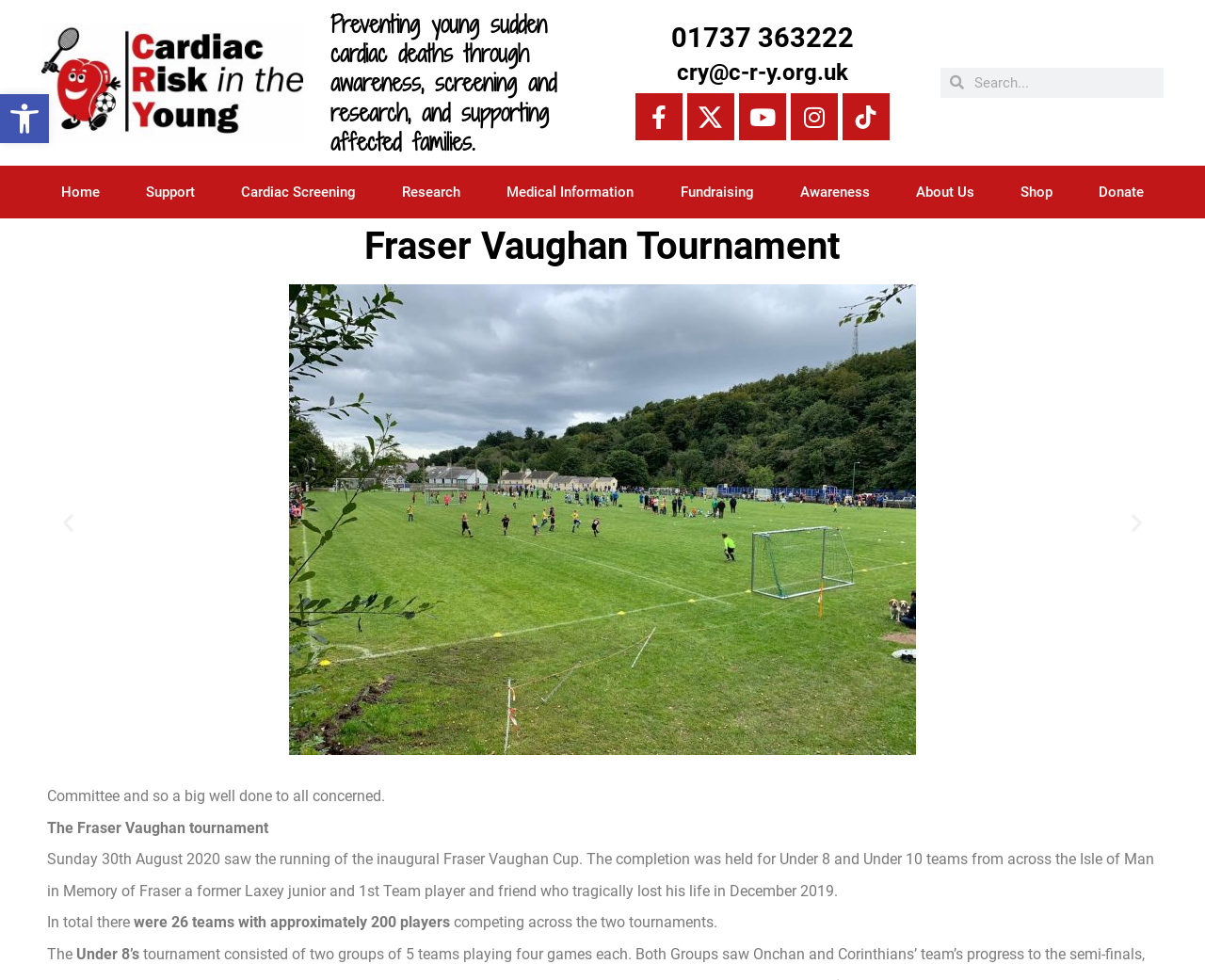Indicate the bounding box coordinates of the clickable region to achieve the following instruction: "View the Fraser Vaughan Tournament details."

[0.039, 0.232, 0.961, 0.271]